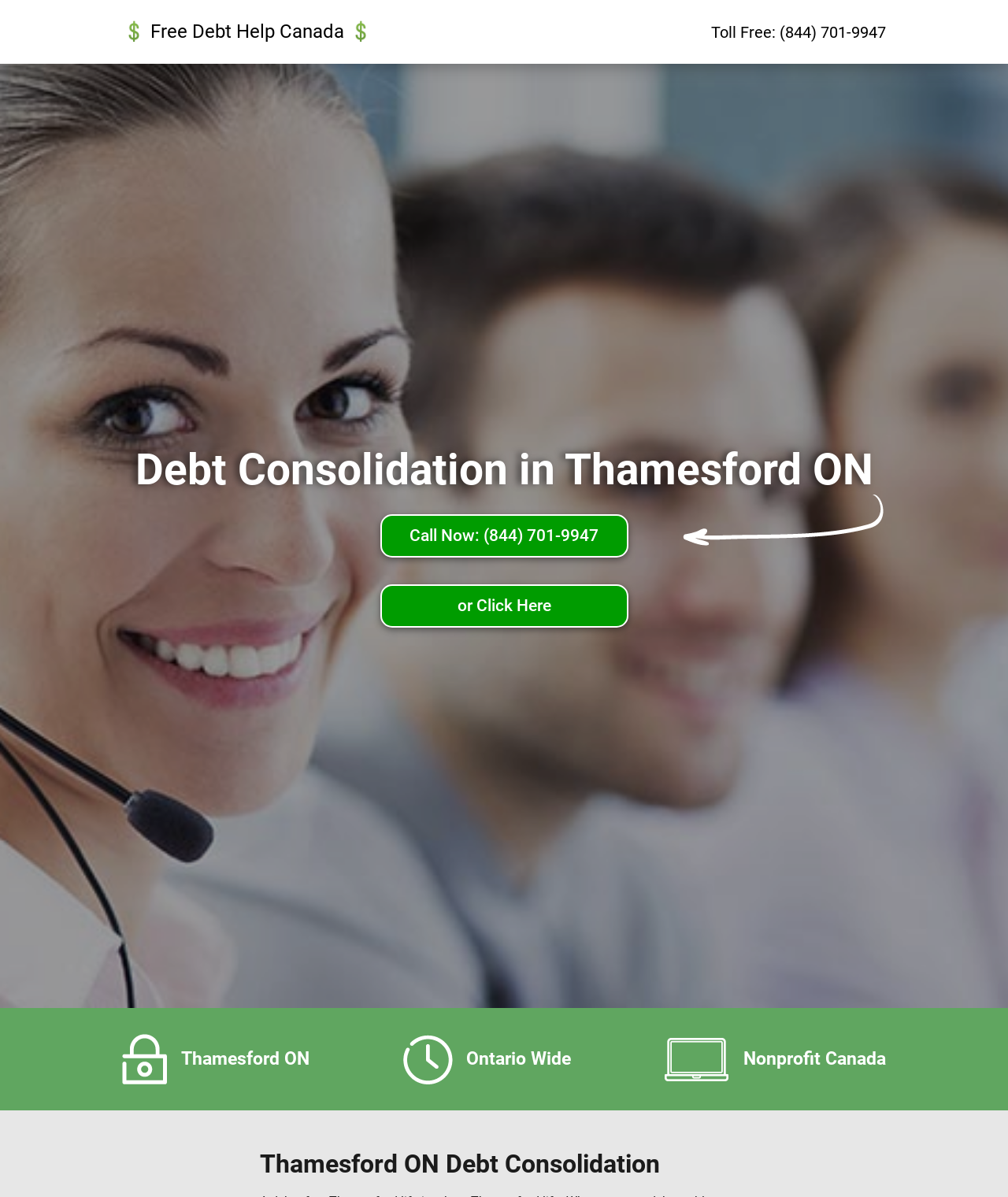From the webpage screenshot, predict the bounding box of the UI element that matches this description: "or Click Here".

[0.377, 0.488, 0.623, 0.524]